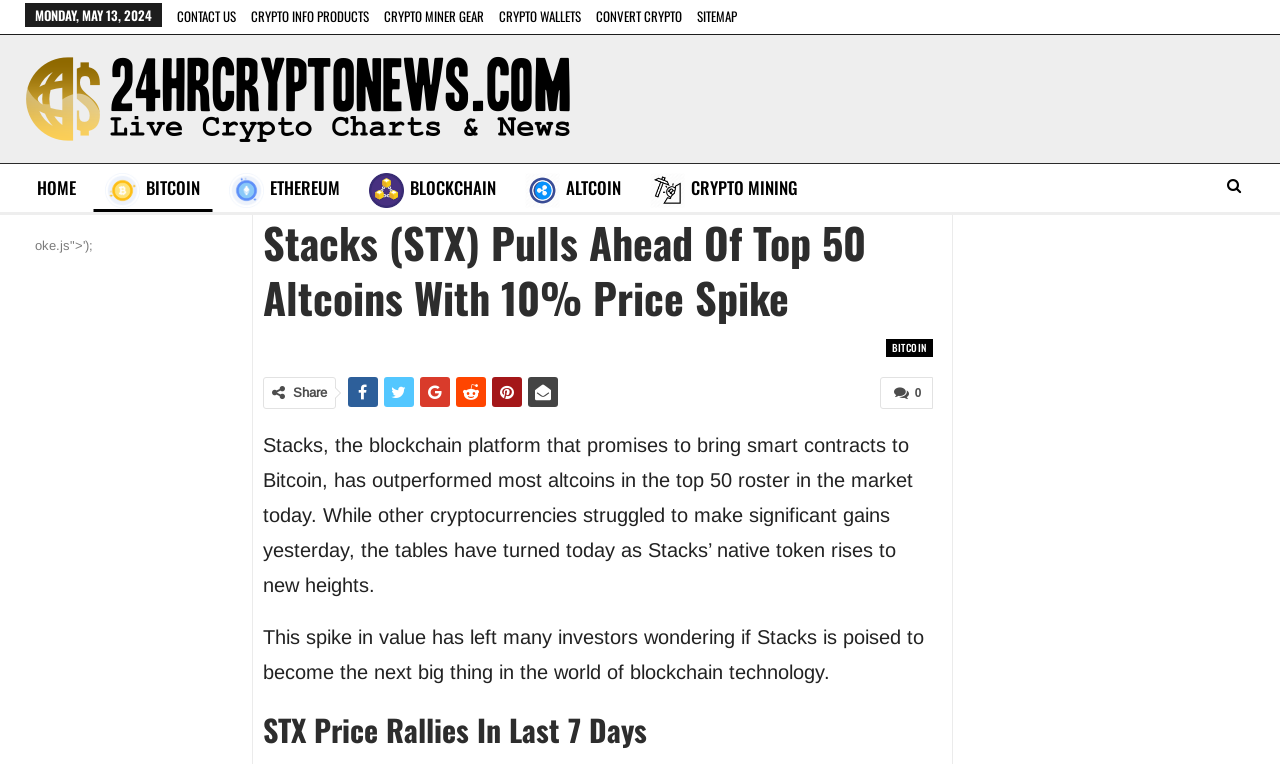Predict the bounding box of the UI element that fits this description: "Home".

[0.02, 0.215, 0.069, 0.277]